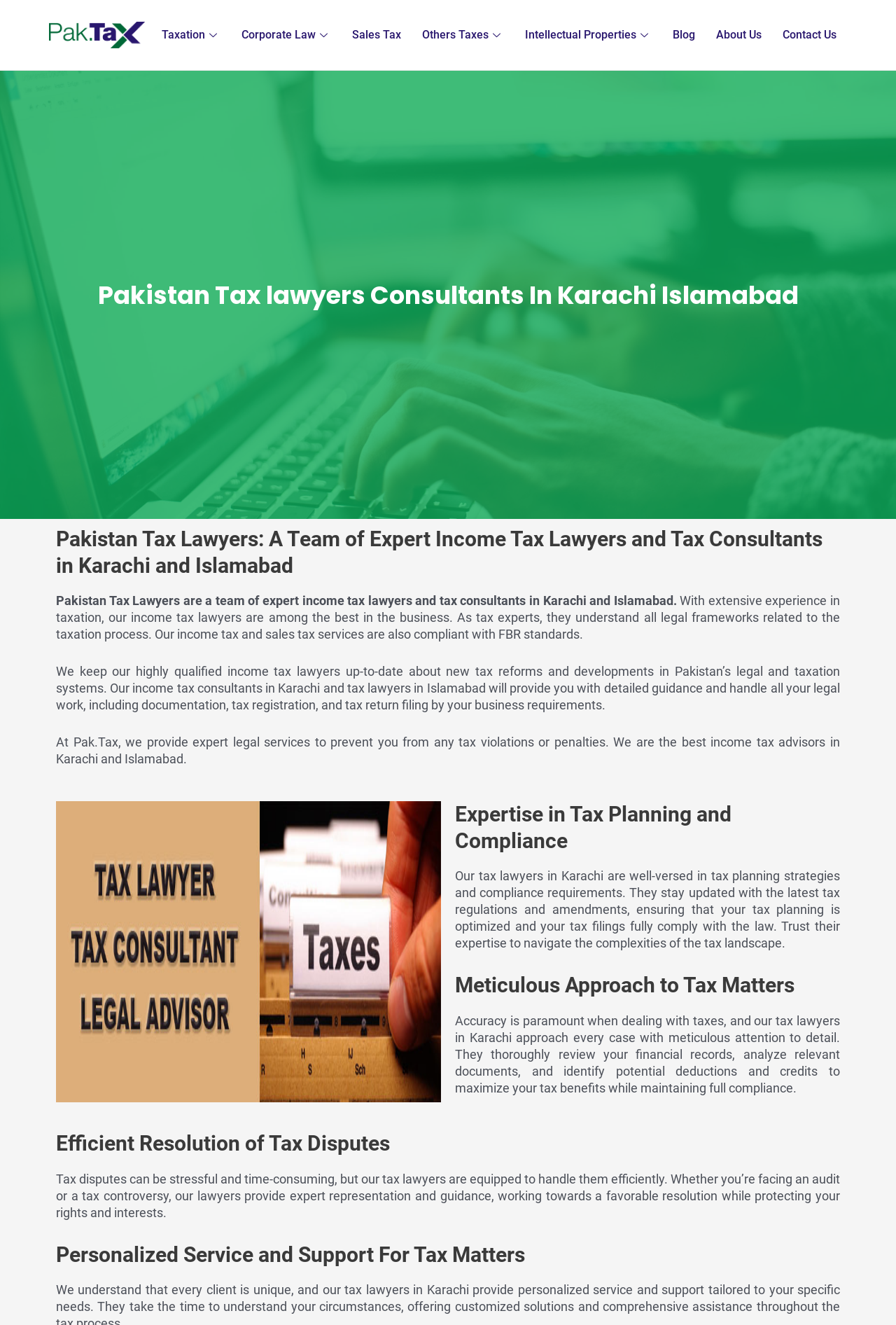Given the element description Others Taxes, identify the bounding box coordinates for the UI element on the webpage screenshot. The format should be (top-left x, top-left y, bottom-right x, bottom-right y), with values between 0 and 1.

[0.459, 0.005, 0.574, 0.048]